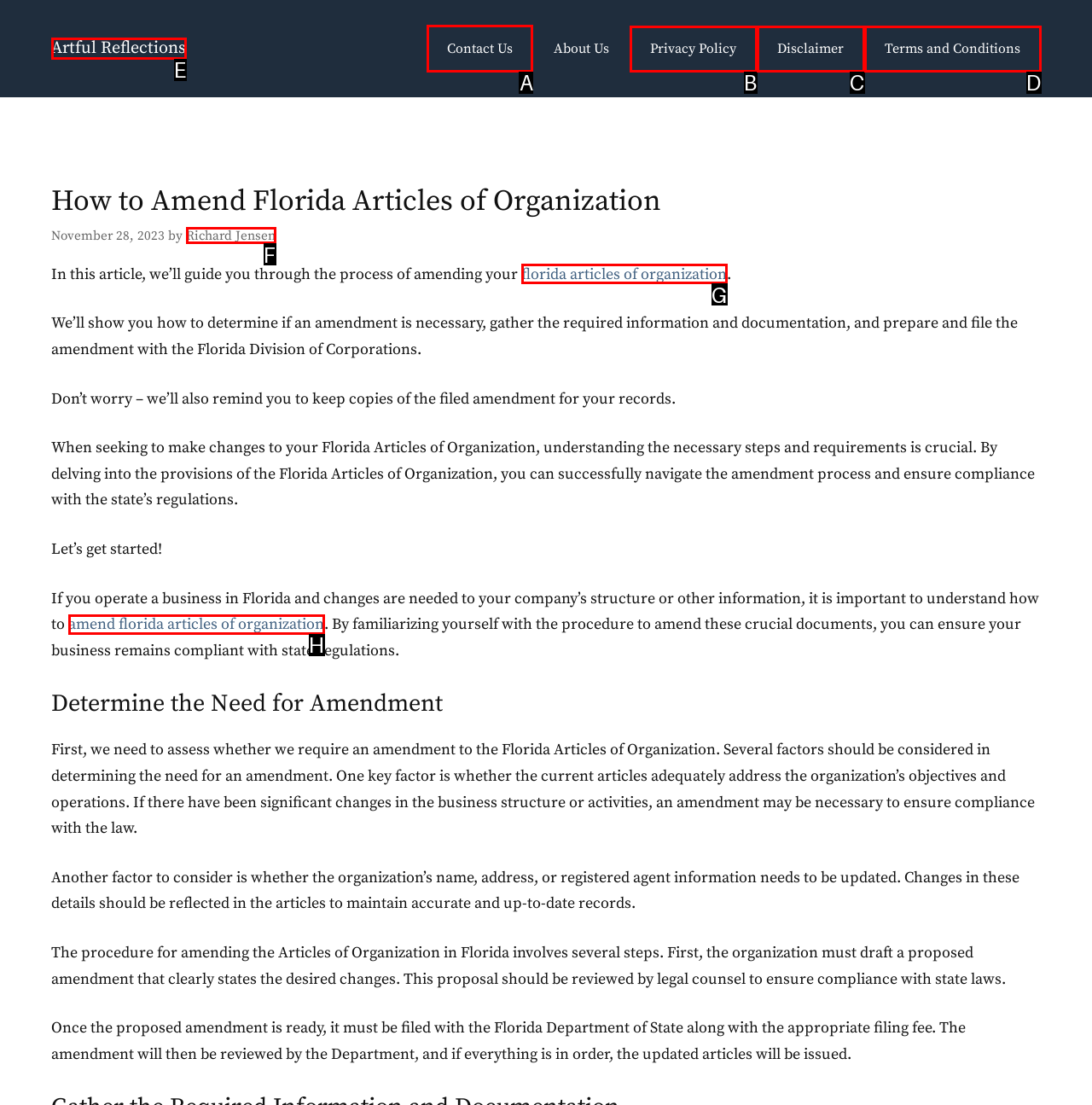Point out which UI element to click to complete this task: Click the 'Contact Us' link
Answer with the letter corresponding to the right option from the available choices.

A